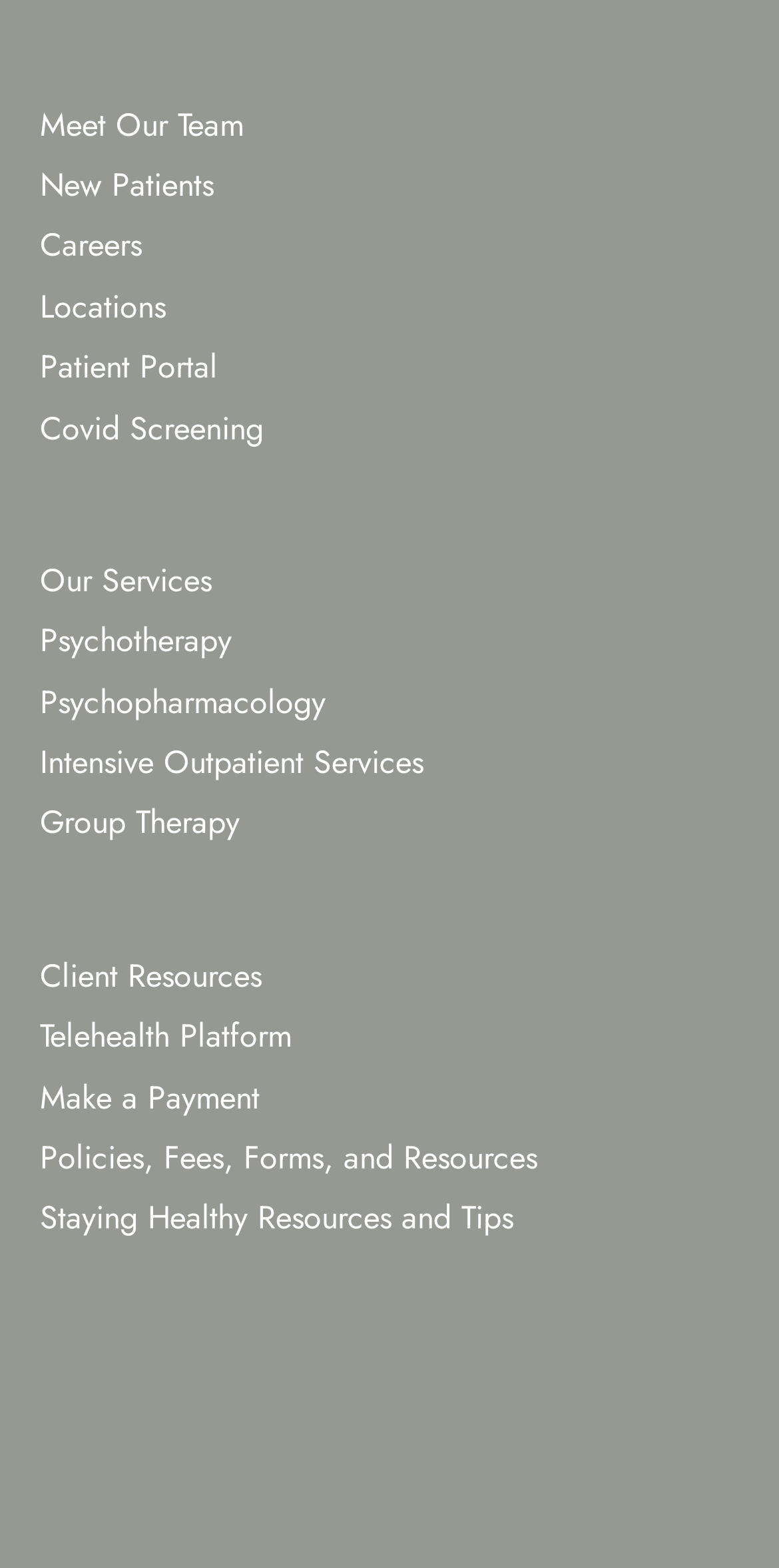What is the last link in the top navigation menu?
Using the image, give a concise answer in the form of a single word or short phrase.

Staying Healthy Resources and Tips